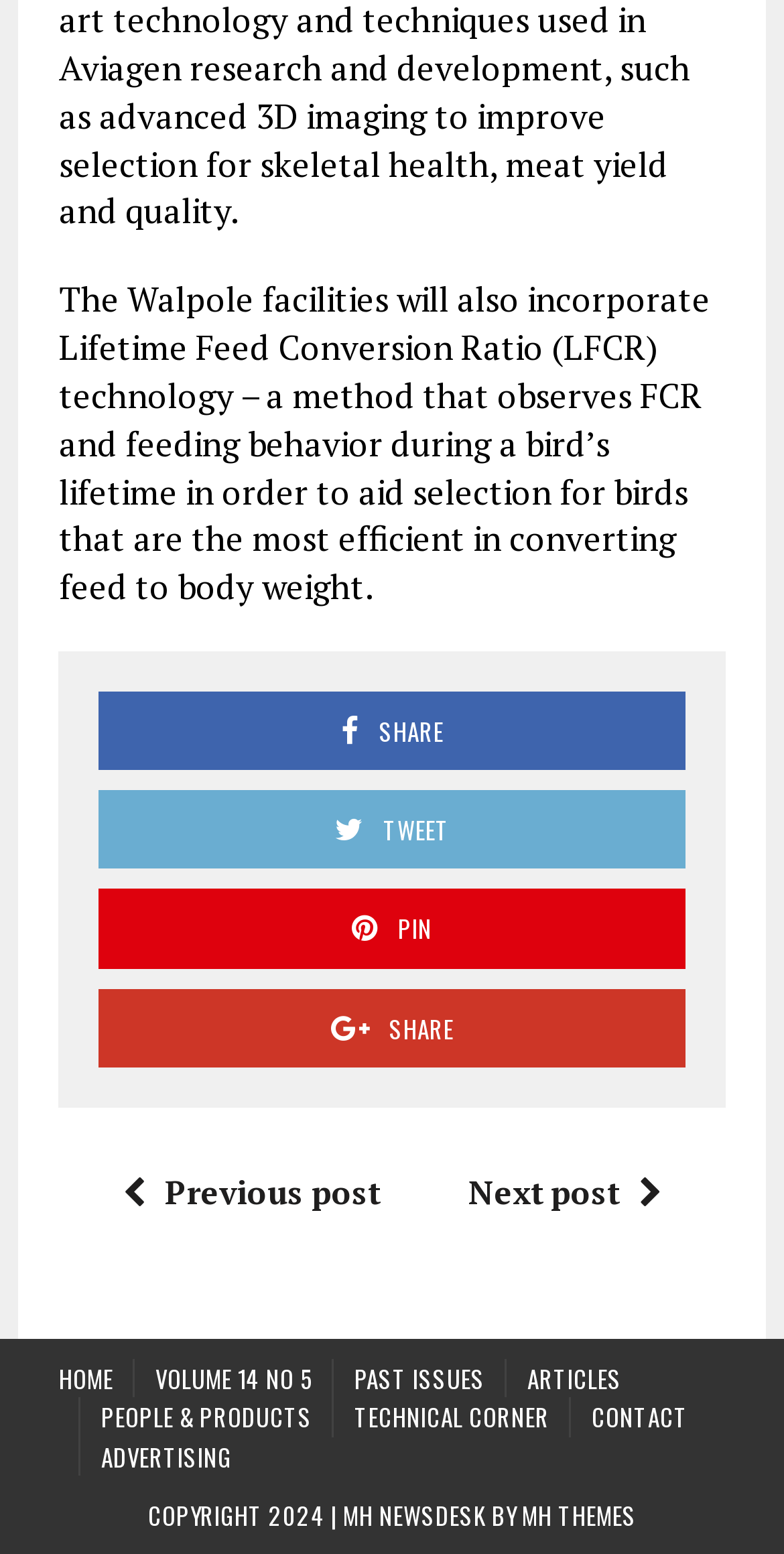Please mark the clickable region by giving the bounding box coordinates needed to complete this instruction: "Go to the home page".

[0.075, 0.875, 0.144, 0.9]